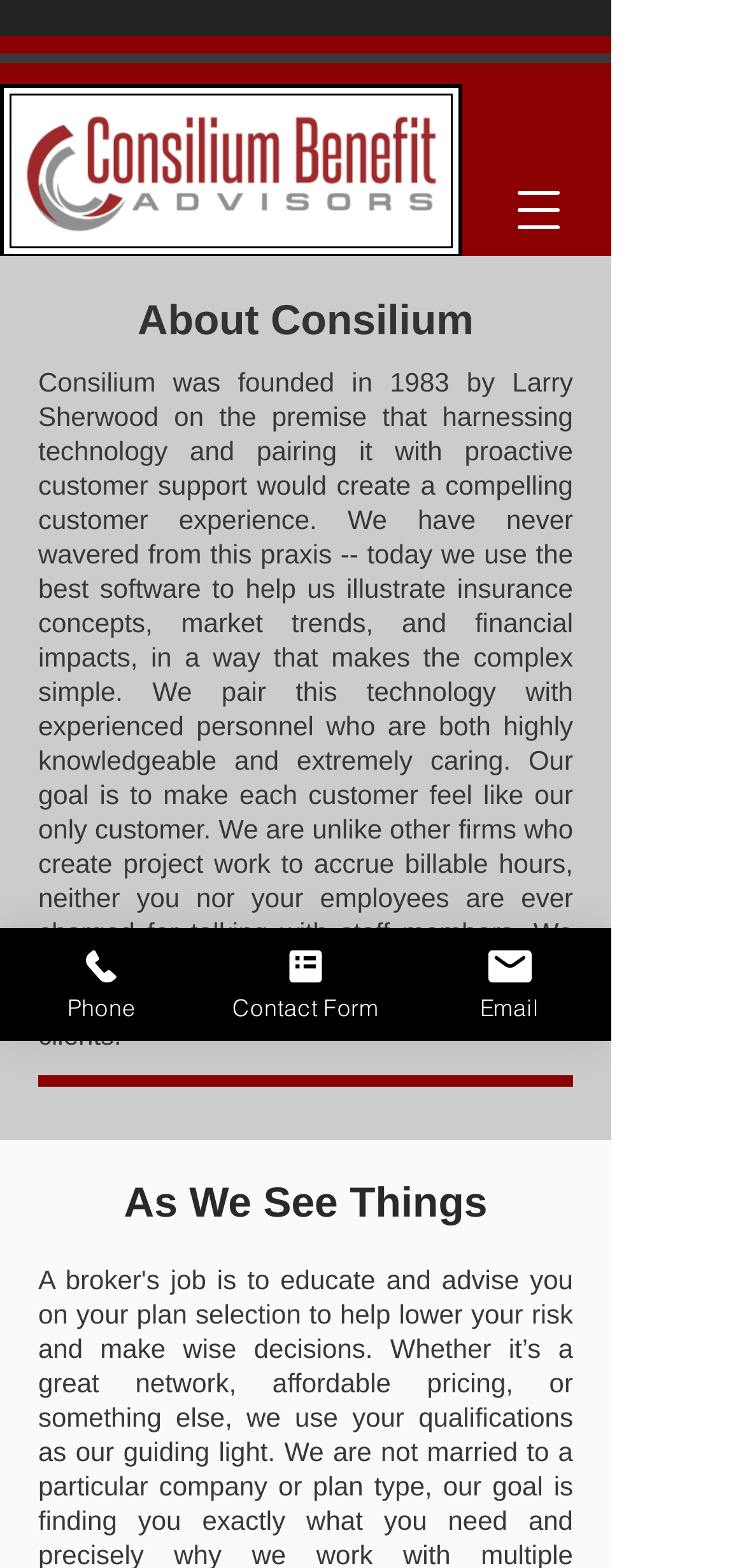Identify the bounding box coordinates for the UI element that matches this description: "aria-label="Open navigation menu"".

[0.659, 0.104, 0.787, 0.164]